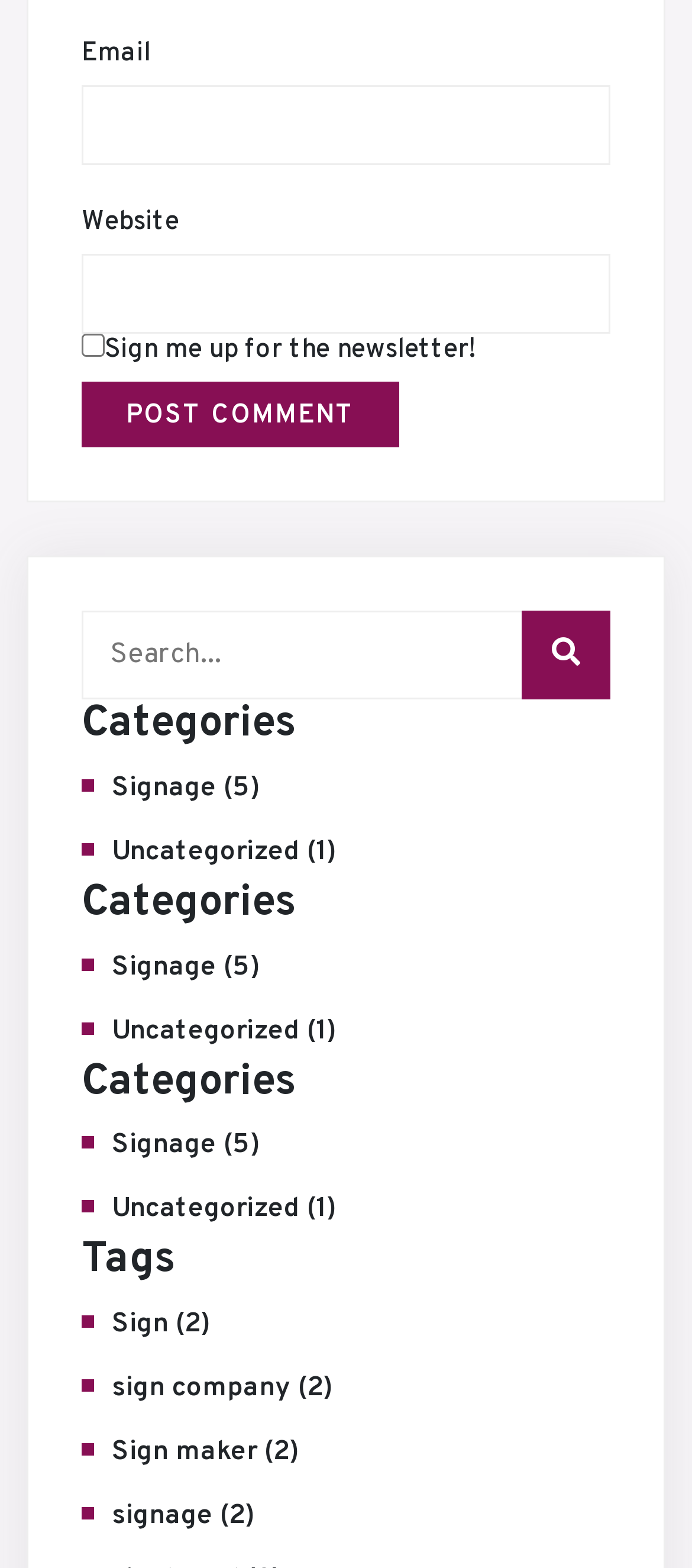Refer to the screenshot and give an in-depth answer to this question: What is the function of the checkbox?

The checkbox is labeled 'Sign me up for the newsletter!' and is located below the 'Website' textbox, suggesting that checking this box will opt the user in to receive a newsletter.